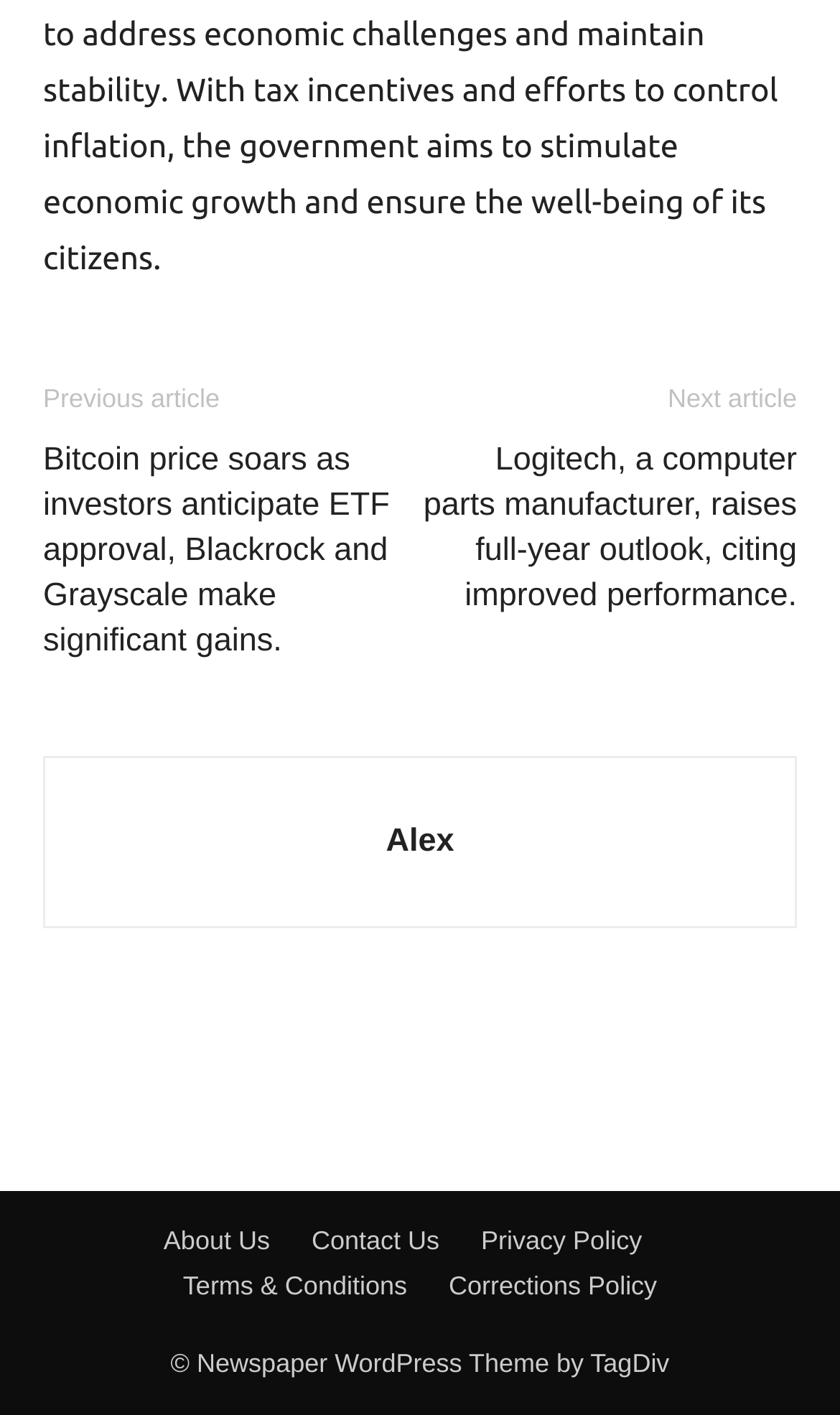How many static text elements are in the footer?
Refer to the image and provide a detailed answer to the question.

I counted the number of static text elements in the footer section, which includes 'Previous article' and 'Next article'.